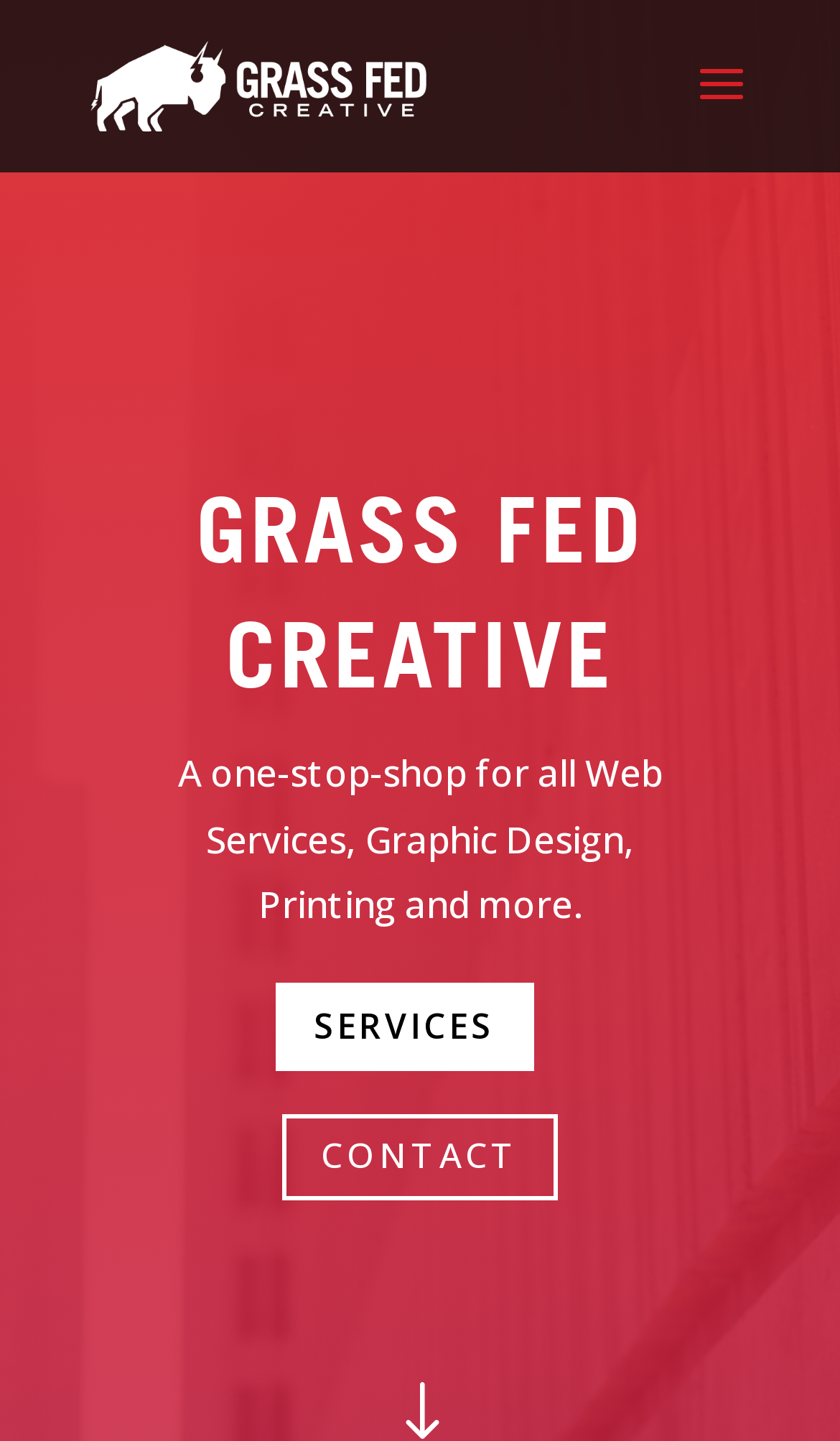Locate the bounding box coordinates for the element described below: "Funeral homes in Boston, MA". The coordinates must be four float values between 0 and 1, formatted as [left, top, right, bottom].

None